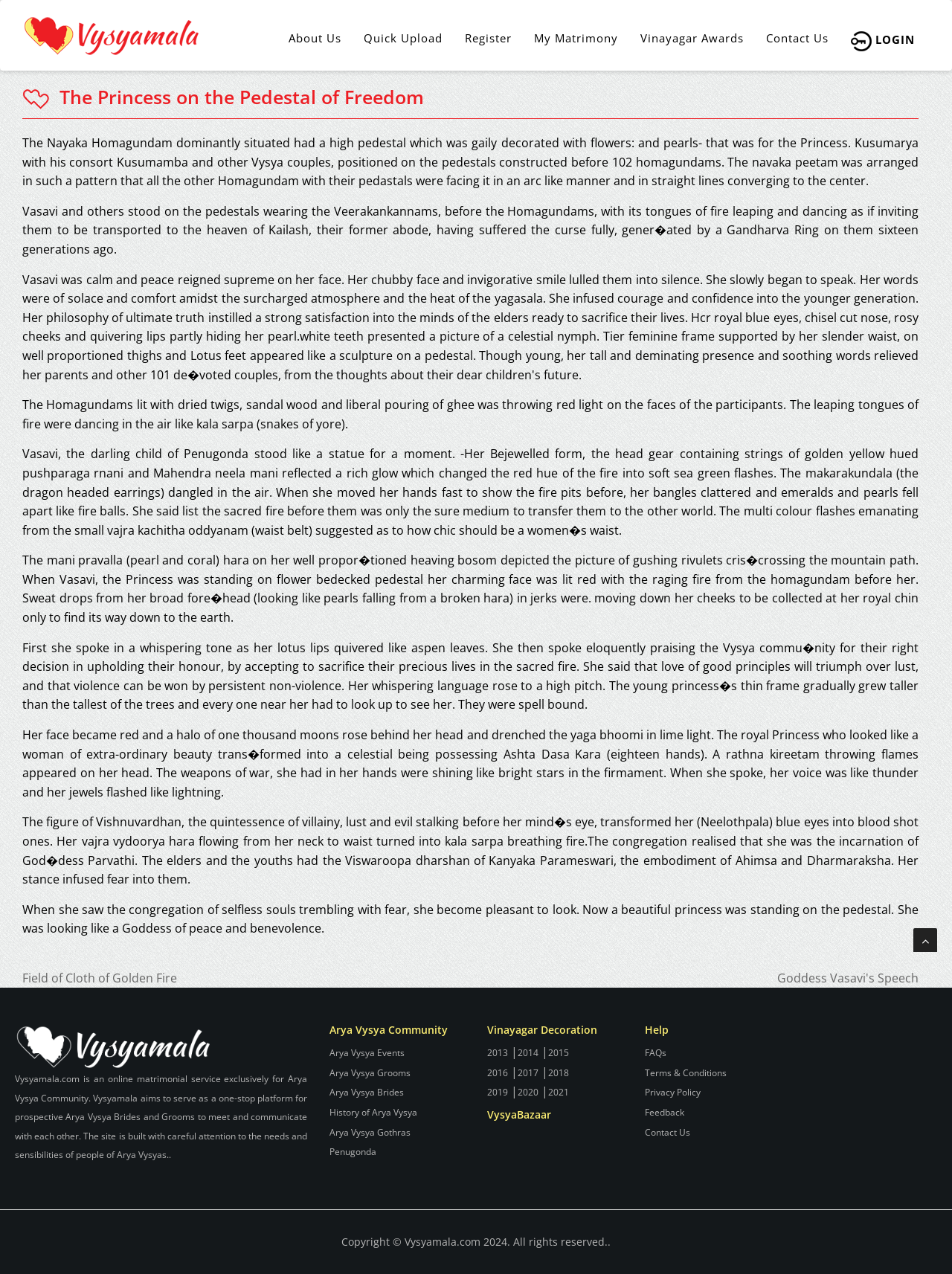Specify the bounding box coordinates for the region that must be clicked to perform the given instruction: "Click on the 'Quick Upload' link".

[0.37, 0.015, 0.477, 0.044]